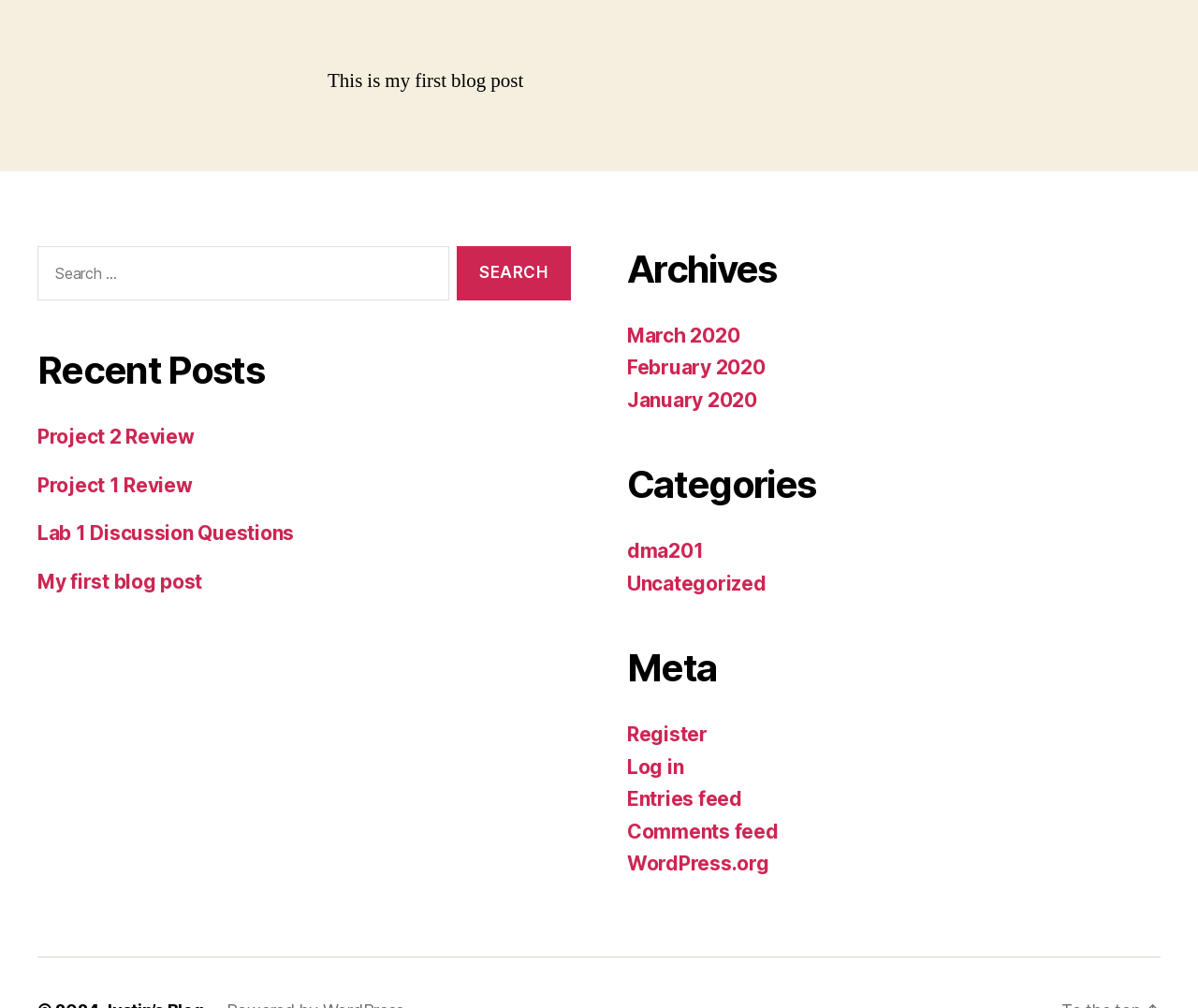Kindly respond to the following question with a single word or a brief phrase: 
What is the last link under the 'Meta' section?

WordPress.org